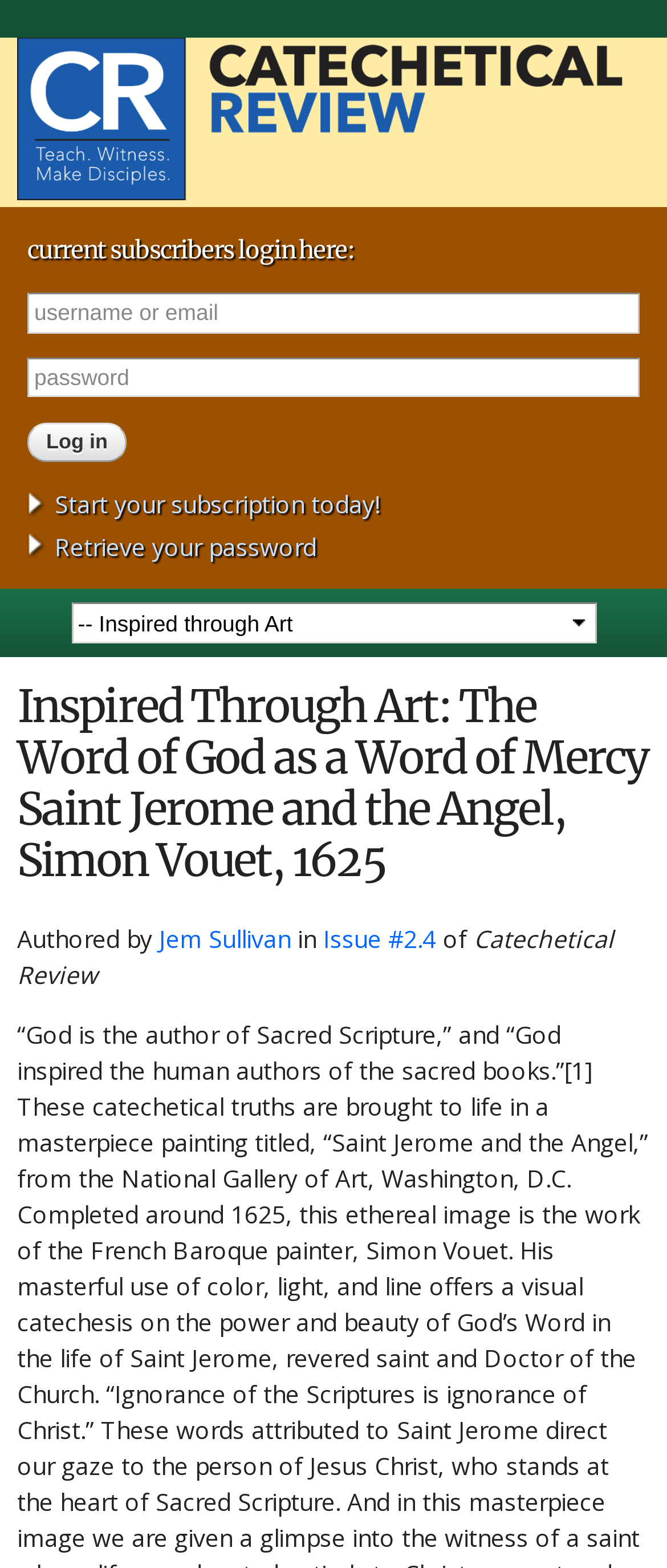What is the issue number of the Catechetical Review?
Answer the question with a single word or phrase, referring to the image.

#2.4